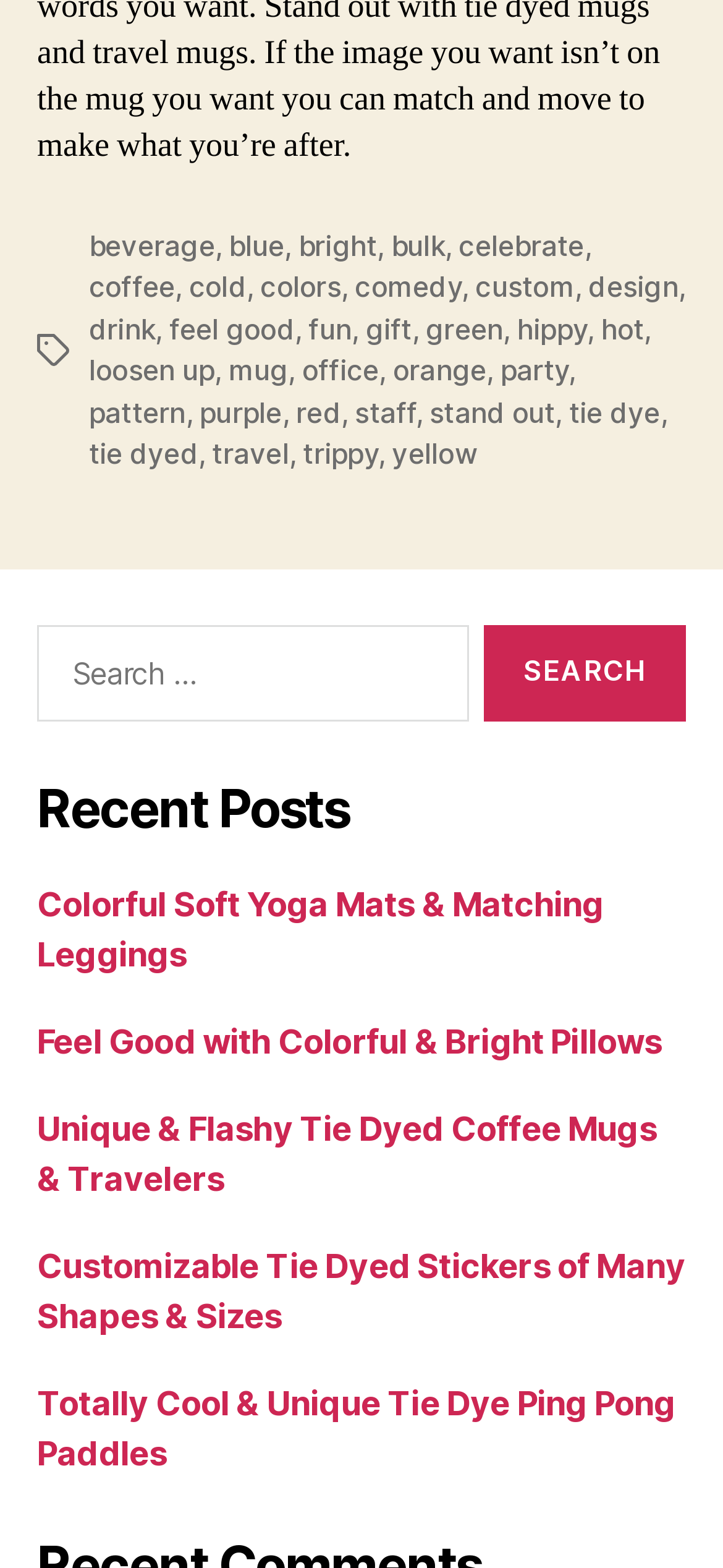Locate the bounding box coordinates of the element that should be clicked to fulfill the instruction: "Click on the 'coffee' tag".

[0.123, 0.172, 0.242, 0.194]